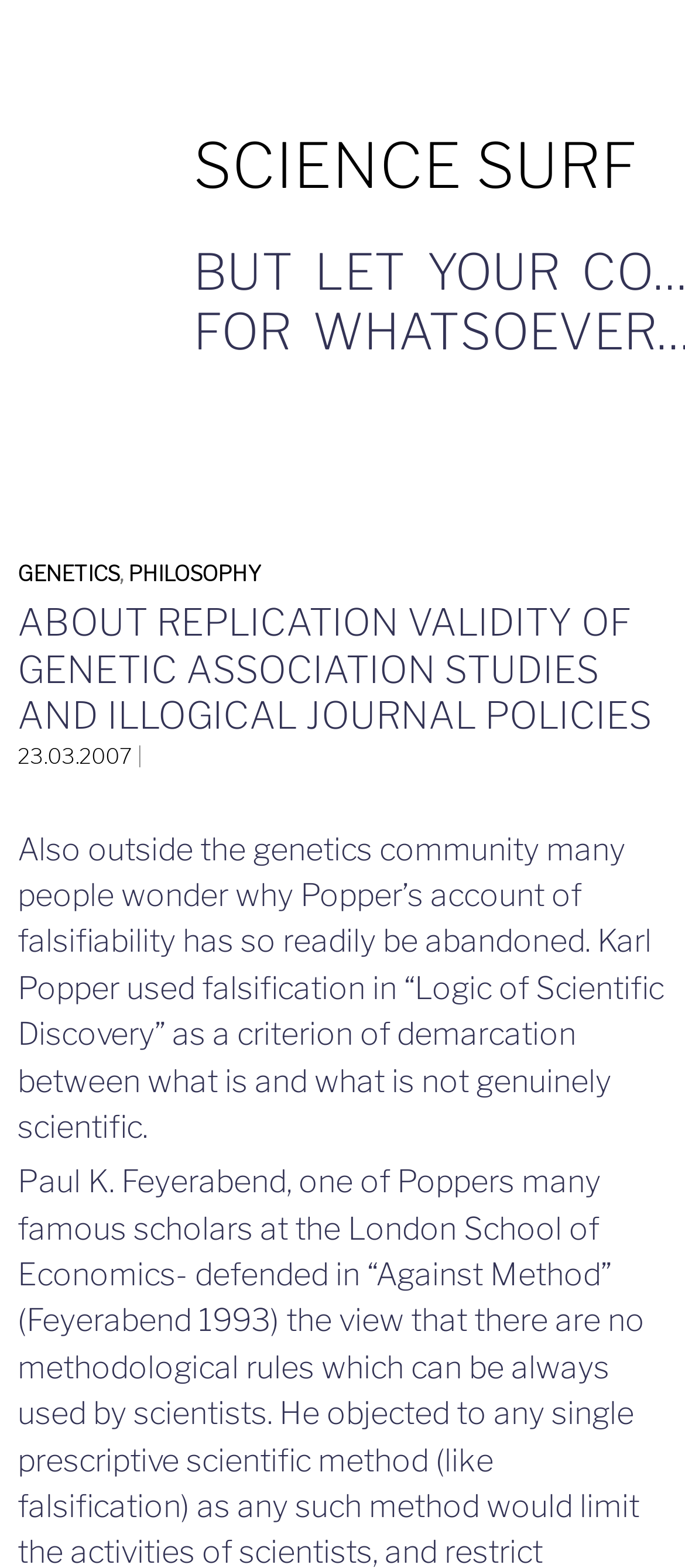What is the main topic of the article?
Based on the image, give a concise answer in the form of a single word or short phrase.

replication validity of genetic association studies